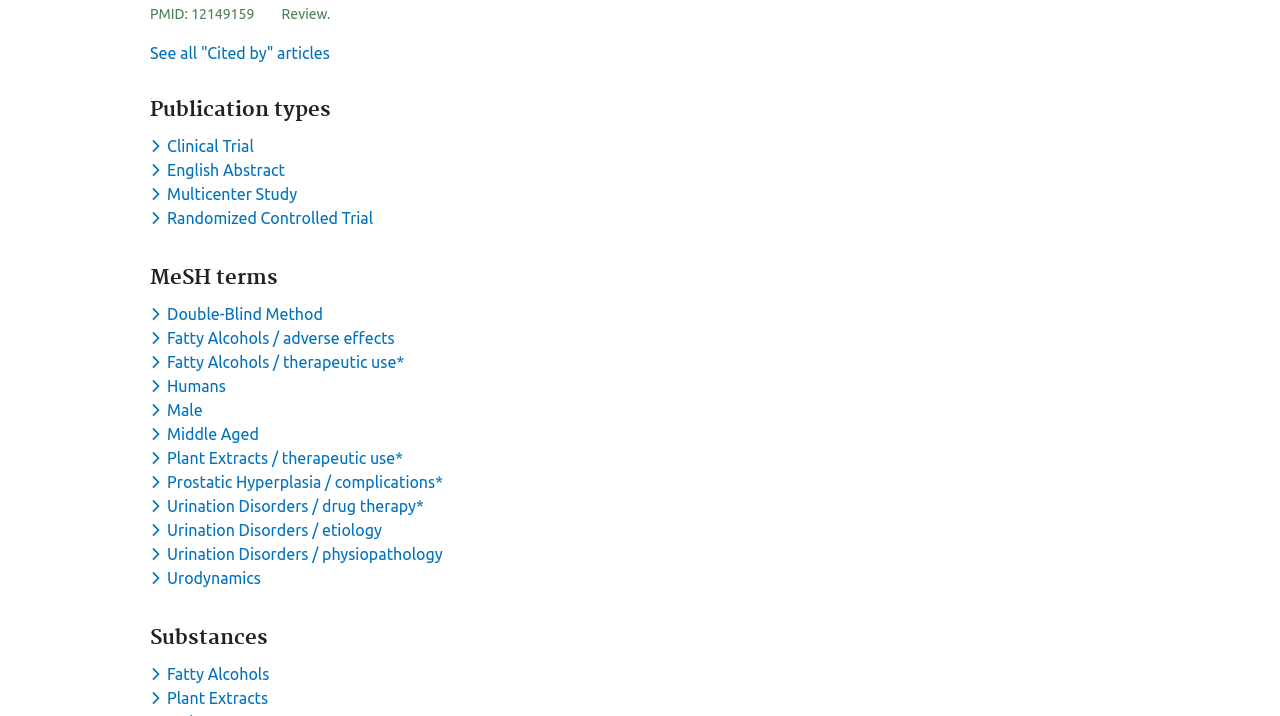How many substances are listed?
Using the image as a reference, answer the question in detail.

The substances are listed under the 'Substances' heading, and there are 2 buttons that can be toggled to view more information about each substance.